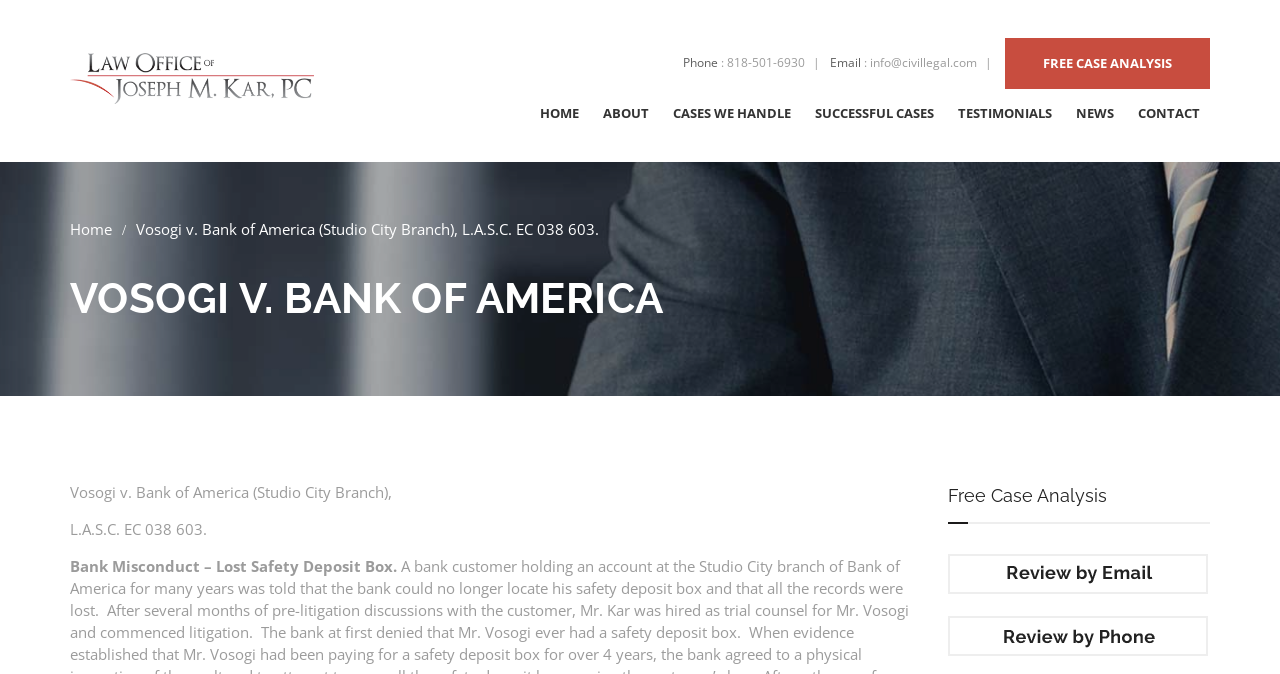Please extract the title of the webpage.

VOSOGI V. BANK OF AMERICA